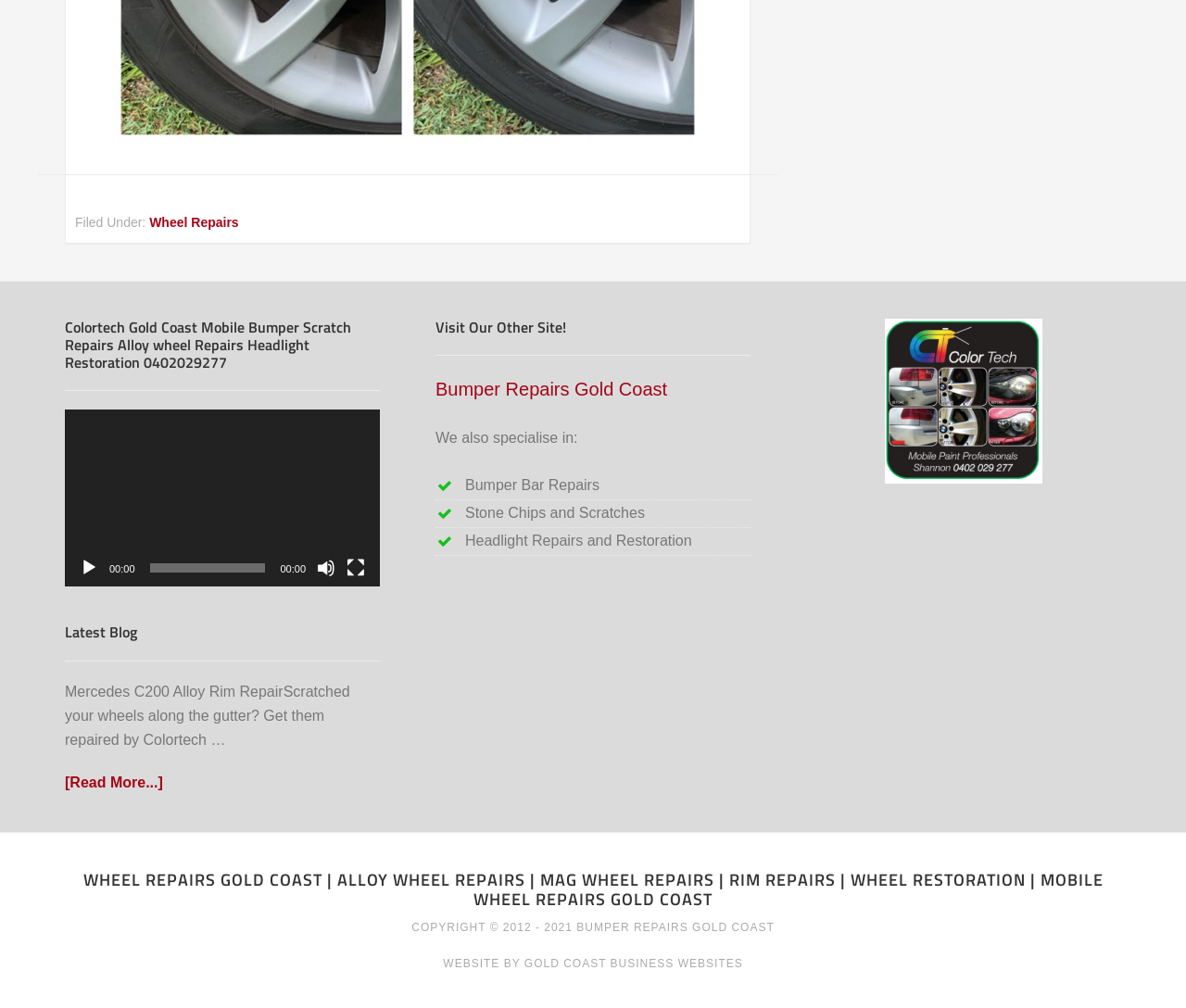Please identify the bounding box coordinates of the element's region that needs to be clicked to fulfill the following instruction: "Visit Bumper Repairs Gold Coast website". The bounding box coordinates should consist of four float numbers between 0 and 1, i.e., [left, top, right, bottom].

[0.367, 0.376, 0.563, 0.396]